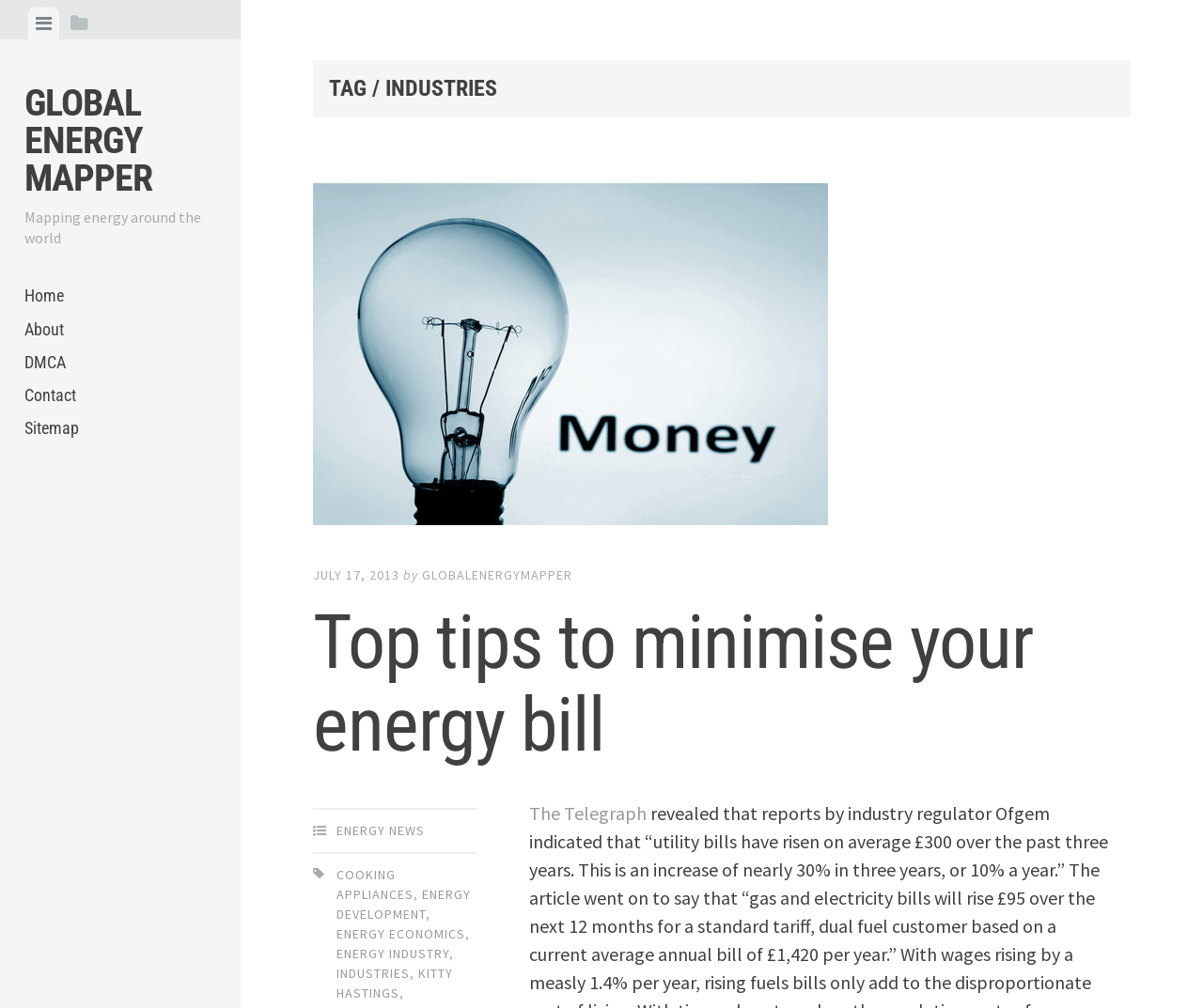Provide a one-word or short-phrase answer to the question:
What is the name of the author of the article 'Top tips to minimise your energy bill'?

GLOBALENERGYMAPPER